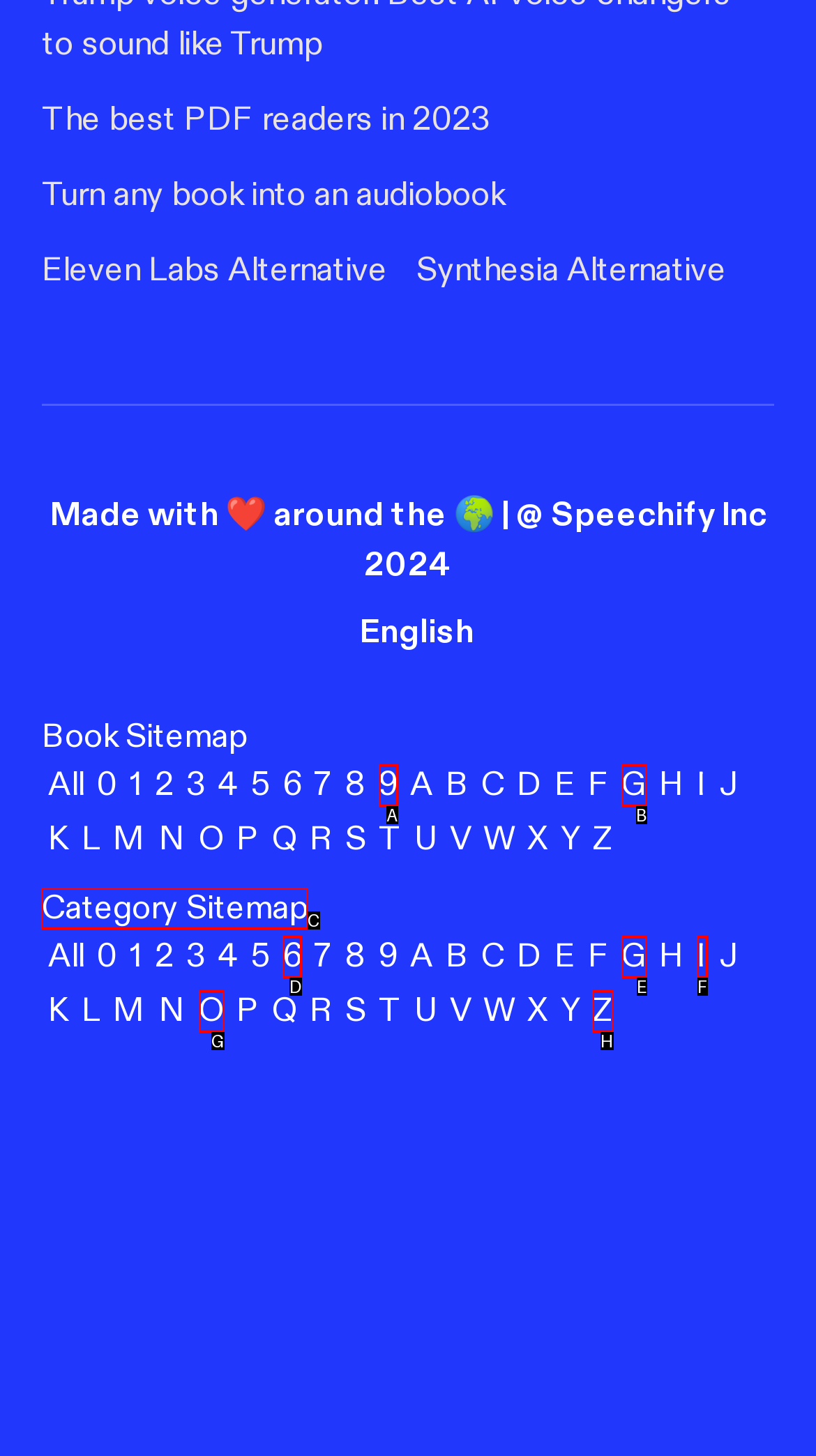Determine which UI element I need to click to achieve the following task: Explore the Category Sitemap Provide your answer as the letter of the selected option.

C